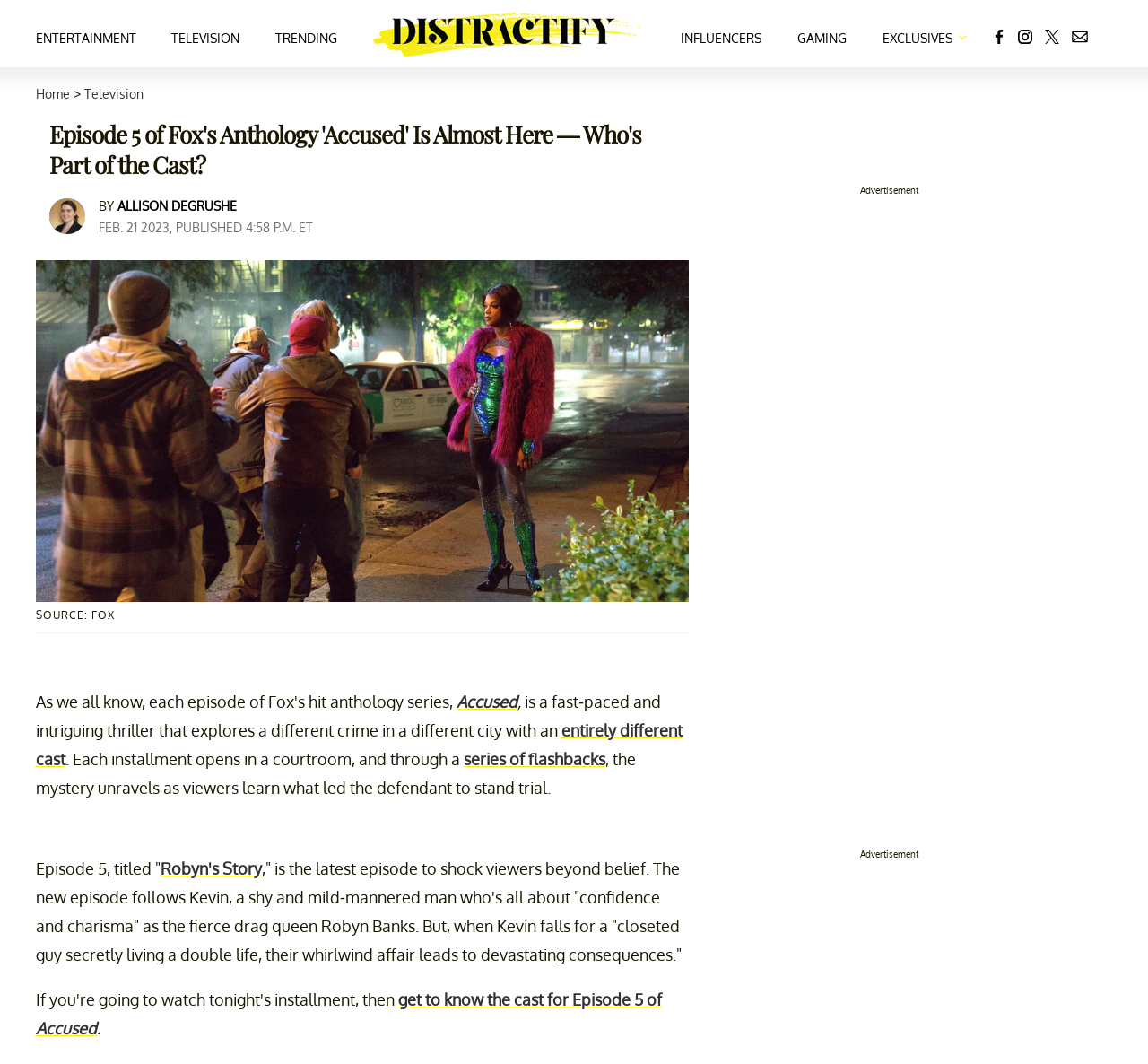Locate the coordinates of the bounding box for the clickable region that fulfills this instruction: "Read Episode 5 of Fox's Anthology 'Accused' cast details".

[0.043, 0.112, 0.588, 0.169]